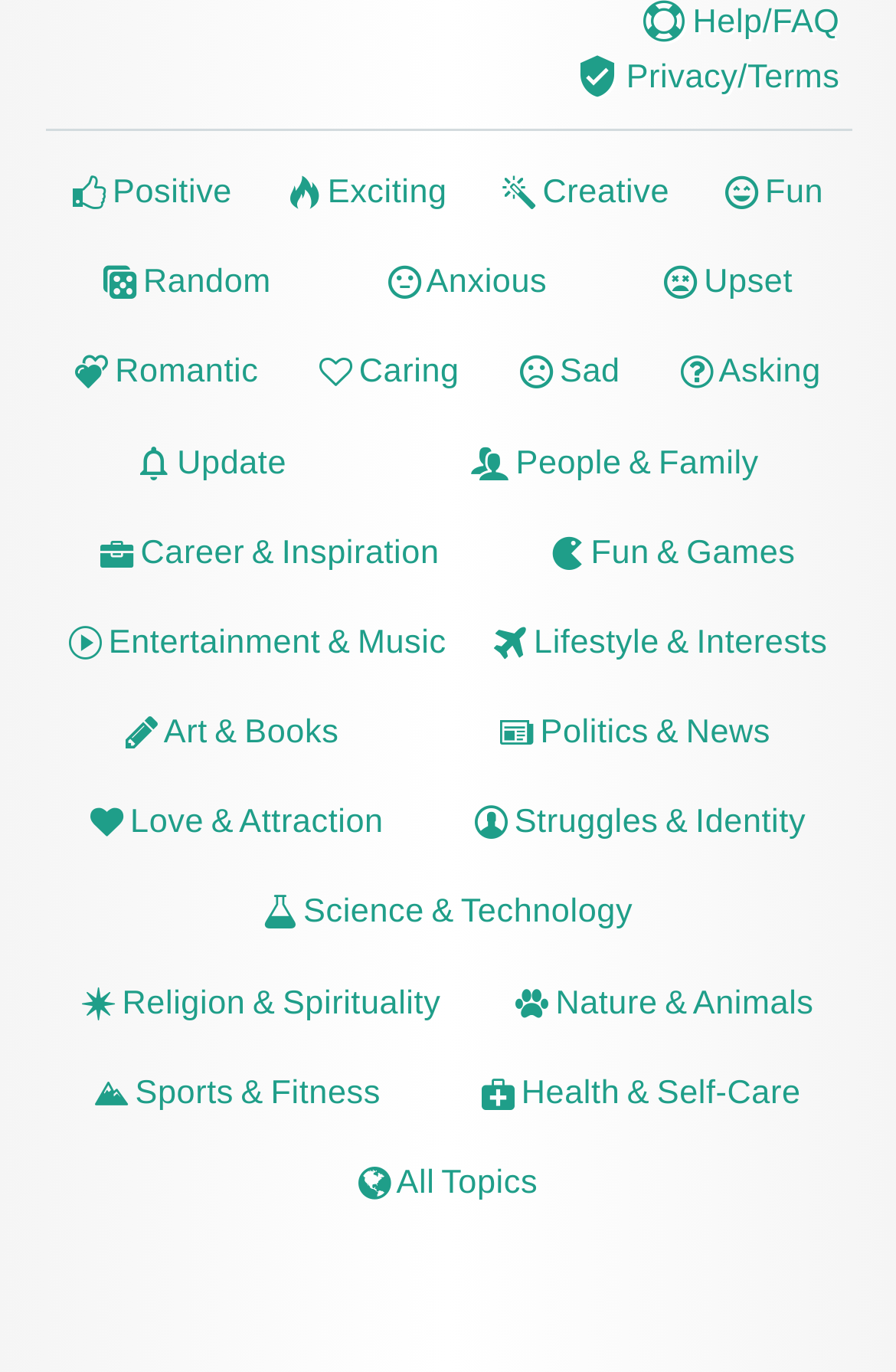Determine the bounding box for the UI element as described: "All Topics". The coordinates should be represented as four float numbers between 0 and 1, formatted as [left, top, right, bottom].

[0.4, 0.849, 0.6, 0.876]